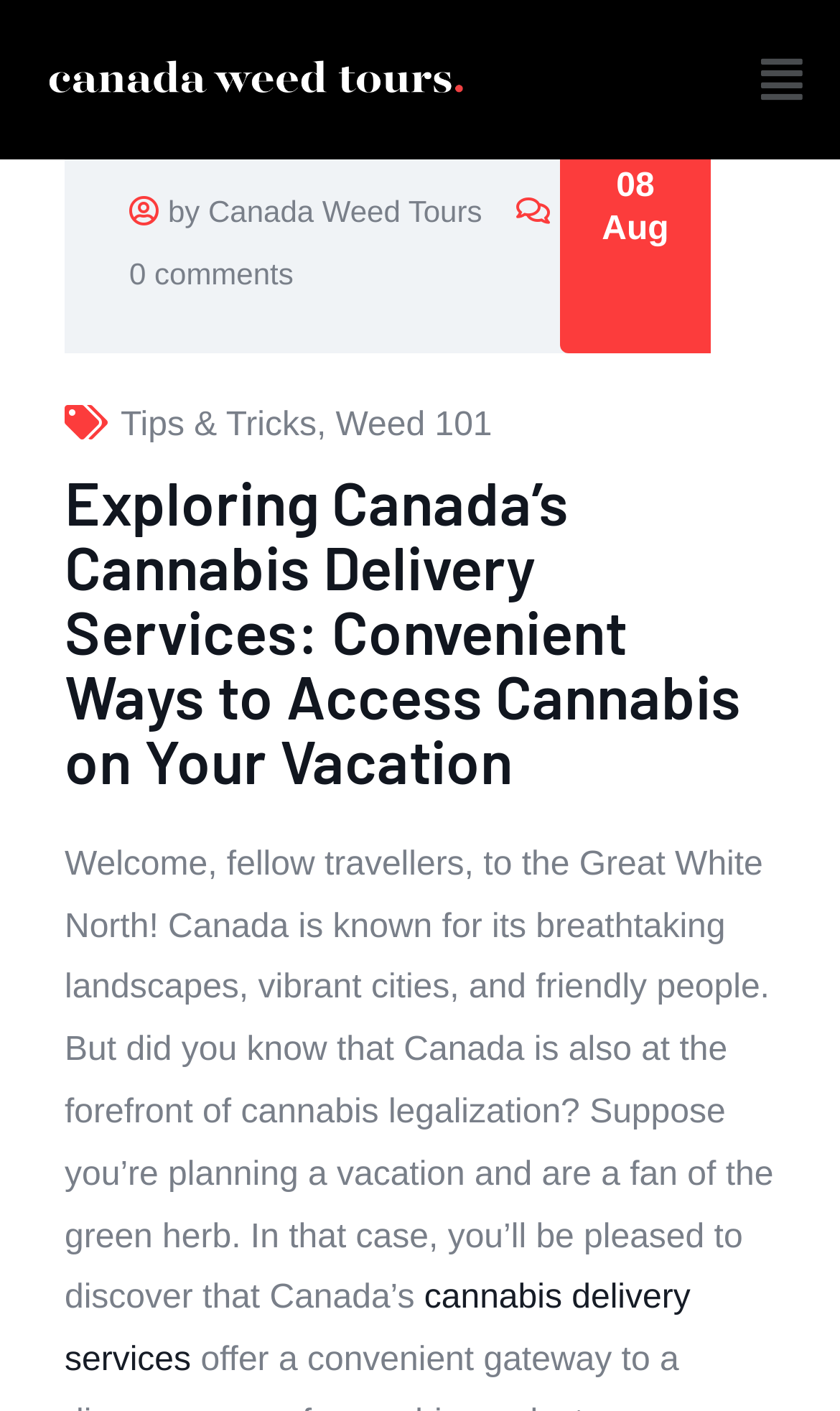What is the logo of the website?
Please provide a single word or phrase in response based on the screenshot.

Canada Weed Tours